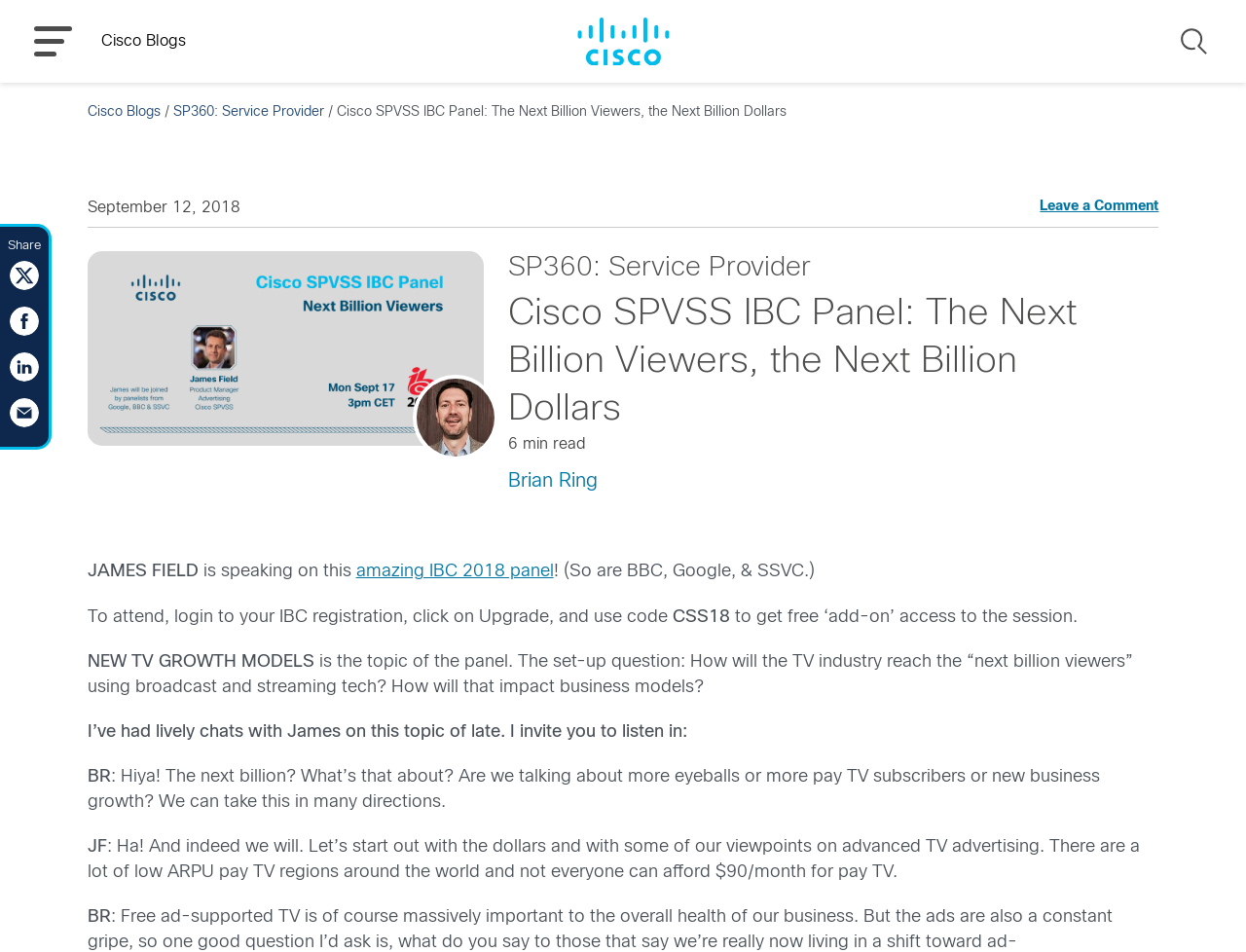Elaborate on the different components and information displayed on the webpage.

This webpage appears to be a blog post from Cisco Blogs, with a focus on a panel discussion titled "The Next Billion Viewers, the Next Billion Dollars". The page has a header section with a Cisco Blogs logo and a menu button at the top left, and a search button at the top right.

Below the header, there is a title section with the panel discussion title, followed by a brief description of the topic, which is about how the TV industry can reach the next billion viewers using broadcast and streaming technology, and how that will impact business models.

To the right of the title section, there is an image of an avatar, and below that, there are links to the author's profile and a "Leave a Comment" button.

The main content of the page is a transcript of a conversation between two individuals, Brian Ring and James Field, discussing the topic of the panel. The conversation is divided into sections with headings, and there are links to share the post on social media platforms at the bottom of the page.

There are a total of 6 images on the page, including the Cisco Blogs logo, the avatar image, and social media sharing icons. The page also has several links to other pages on the Cisco Blogs website, including a link to the author's profile and a link to leave a comment.